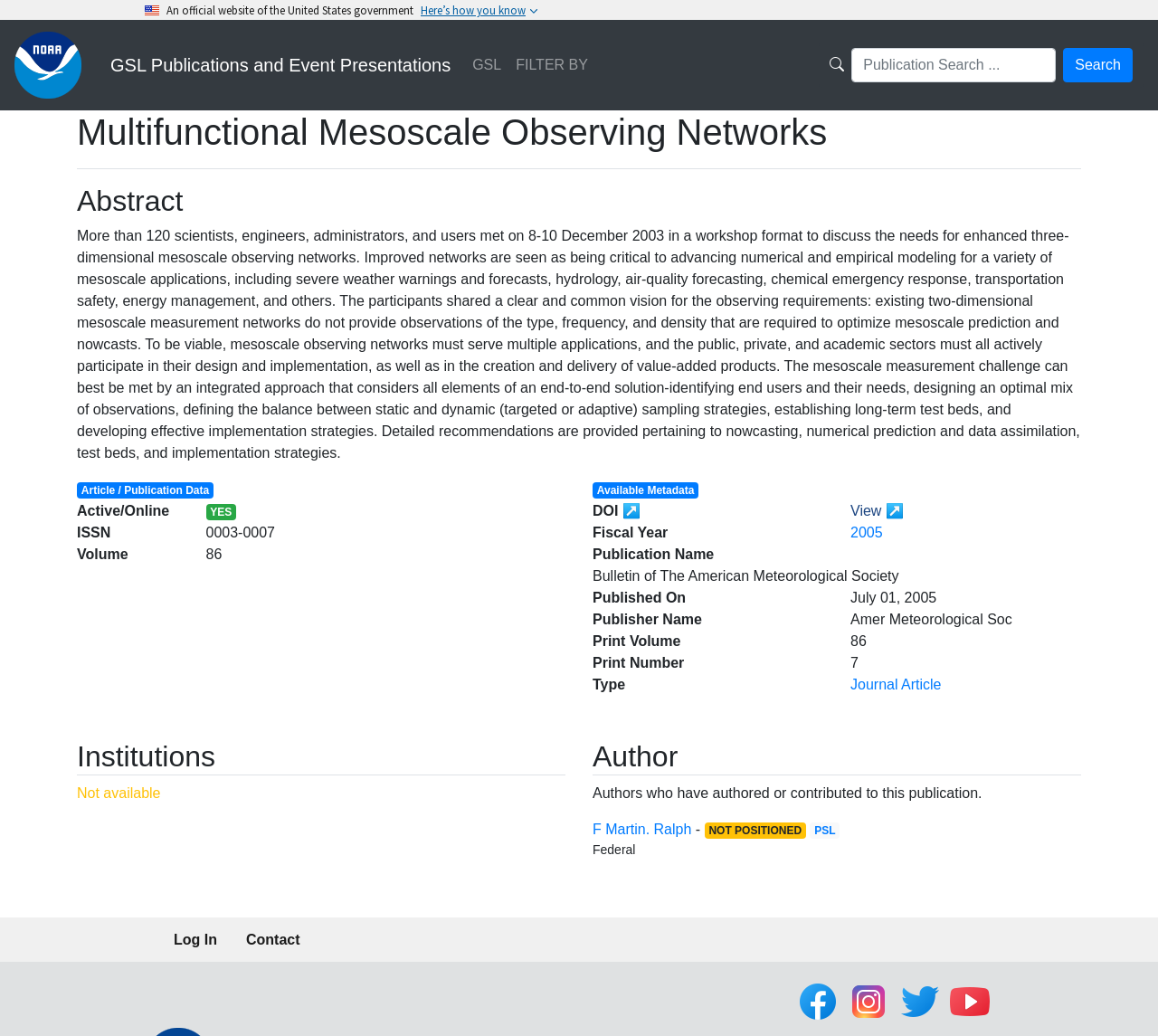Refer to the image and answer the question with as much detail as possible: What is the name of the publication?

I found the answer by looking at the 'Publication Name' section, which is located below the 'Abstract' section. The text 'Bulletin of The American Meteorological Society' is listed as the publication name.